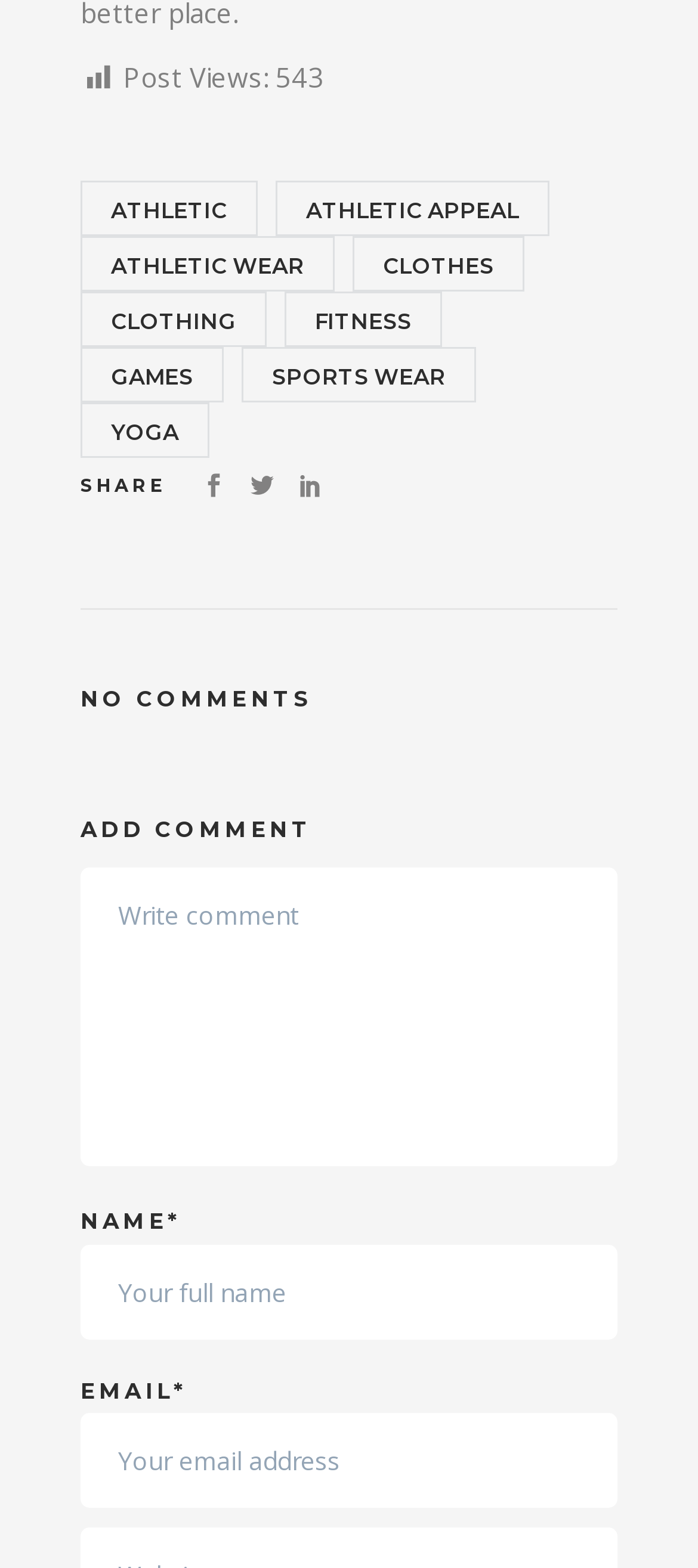Provide the bounding box coordinates for the UI element described in this sentence: "Sports Wear". The coordinates should be four float values between 0 and 1, i.e., [left, top, right, bottom].

[0.346, 0.221, 0.682, 0.257]